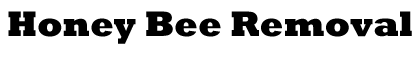Please provide a comprehensive response to the question below by analyzing the image: 
Where is the business positioned?

The image aims to attract customers seeking expert services in managing honey bee populations without resorting to extermination, and it is positioned within the context of the Greater Austin area, indicating the business's location.